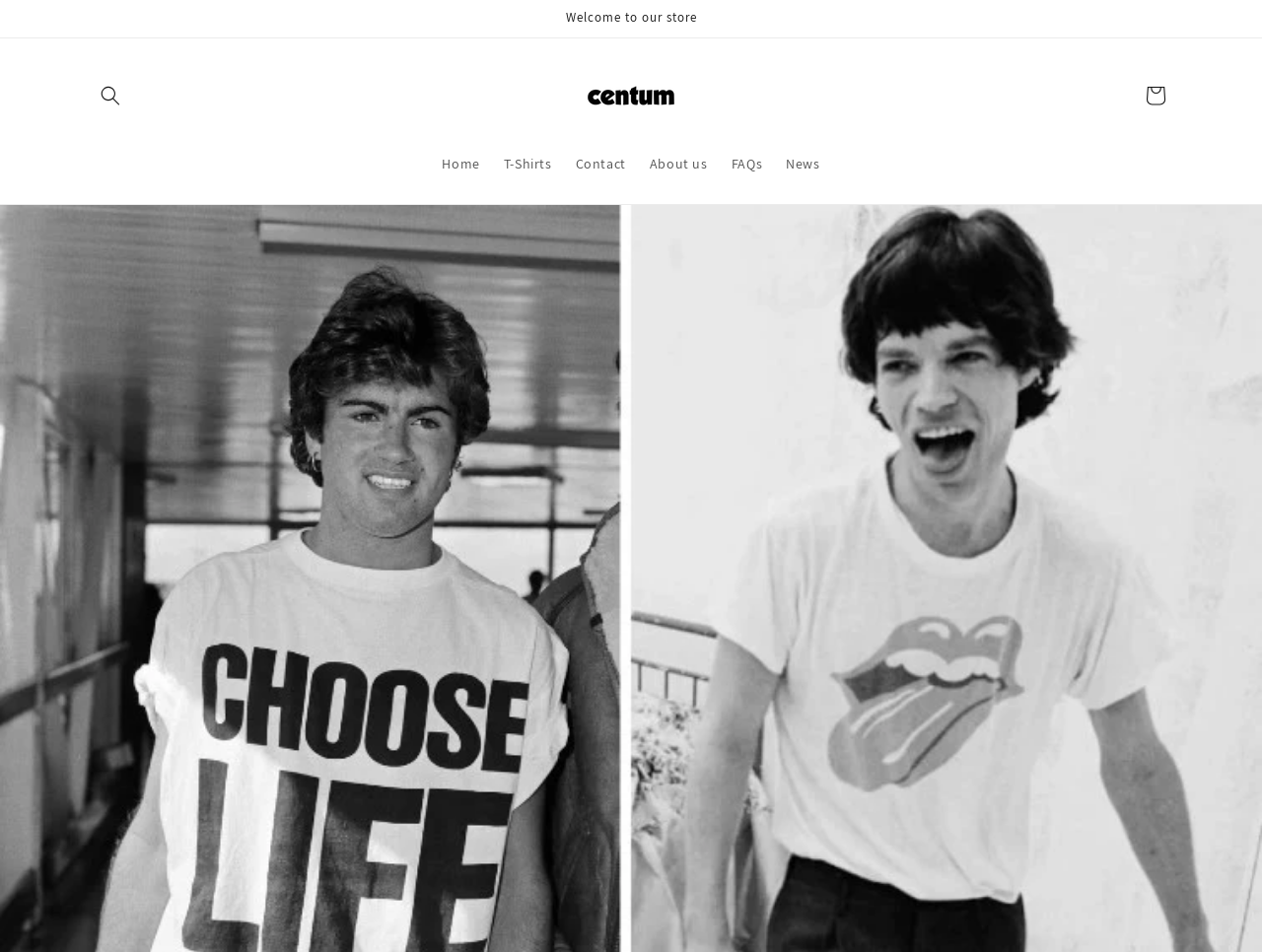Give a one-word or short phrase answer to this question: 
Is there a search button?

Yes